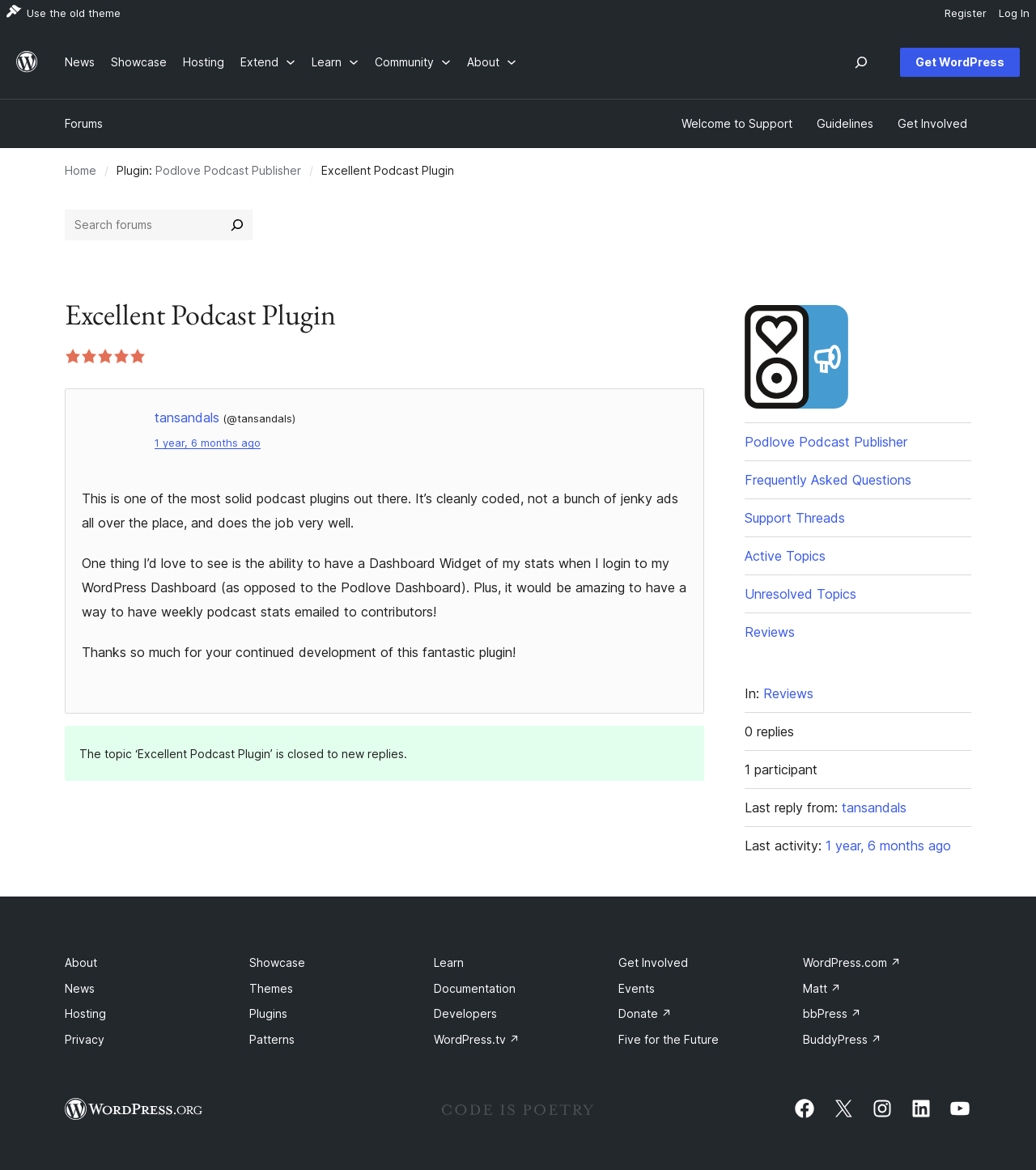Identify the bounding box coordinates of the clickable region required to complete the instruction: "Click on the 'Support Threads' link". The coordinates should be given as four float numbers within the range of 0 and 1, i.e., [left, top, right, bottom].

[0.719, 0.436, 0.816, 0.45]